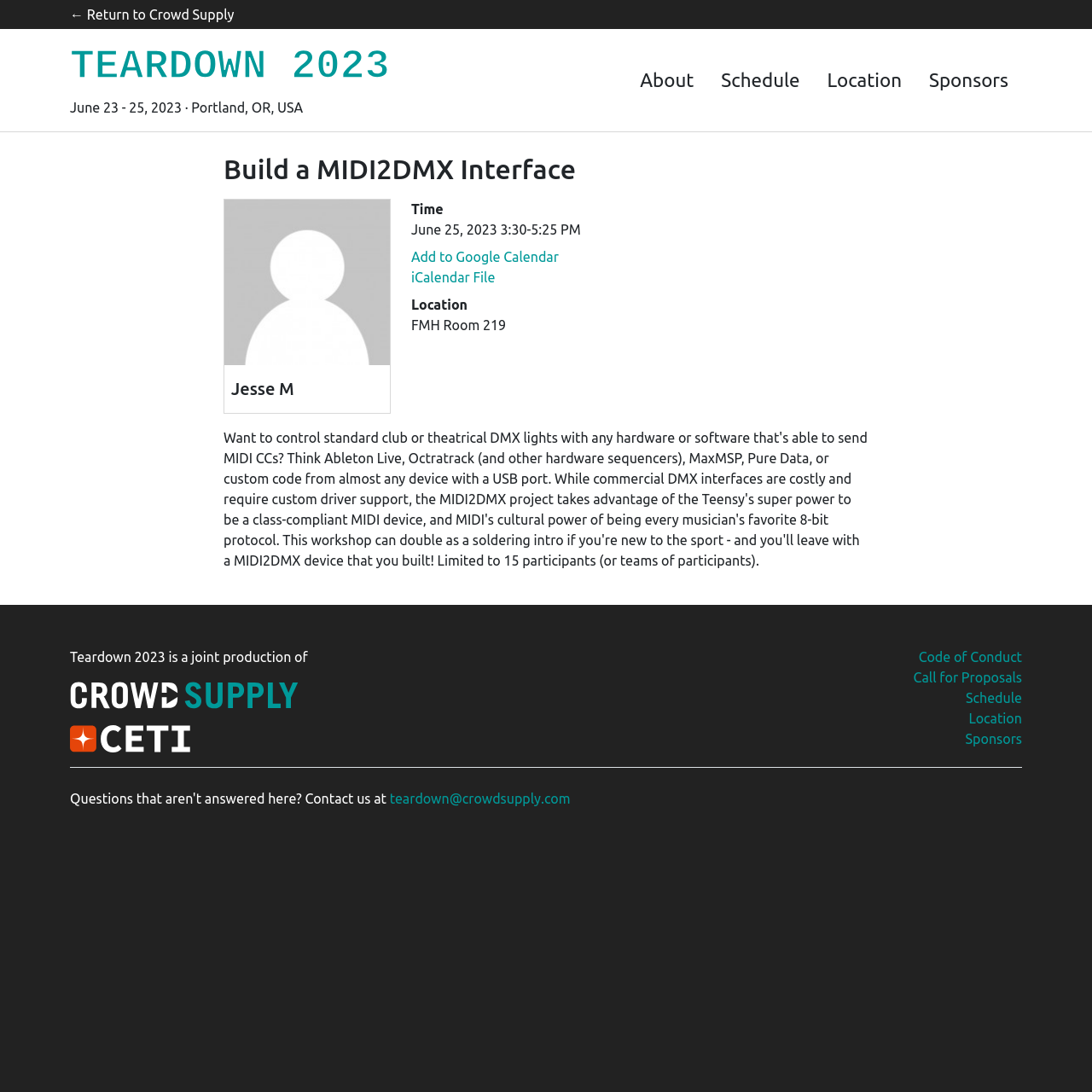Bounding box coordinates are specified in the format (top-left x, top-left y, bottom-right x, bottom-right y). All values are floating point numbers bounded between 0 and 1. Please provide the bounding box coordinate of the region this sentence describes: alt="Crowd Supply"

[0.064, 0.623, 0.273, 0.65]